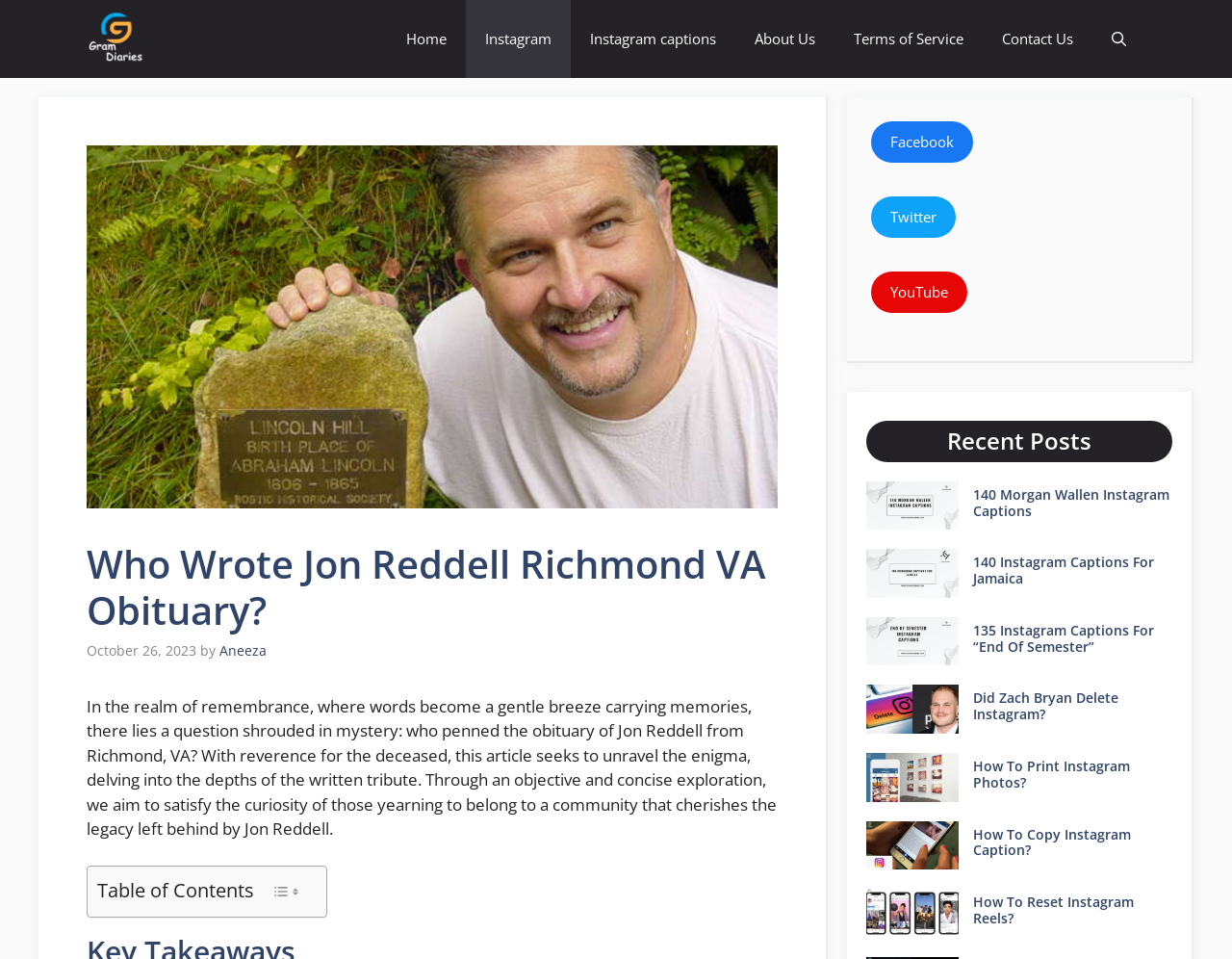Identify and extract the heading text of the webpage.

Who Wrote Jon Reddell Richmond VA Obituary?